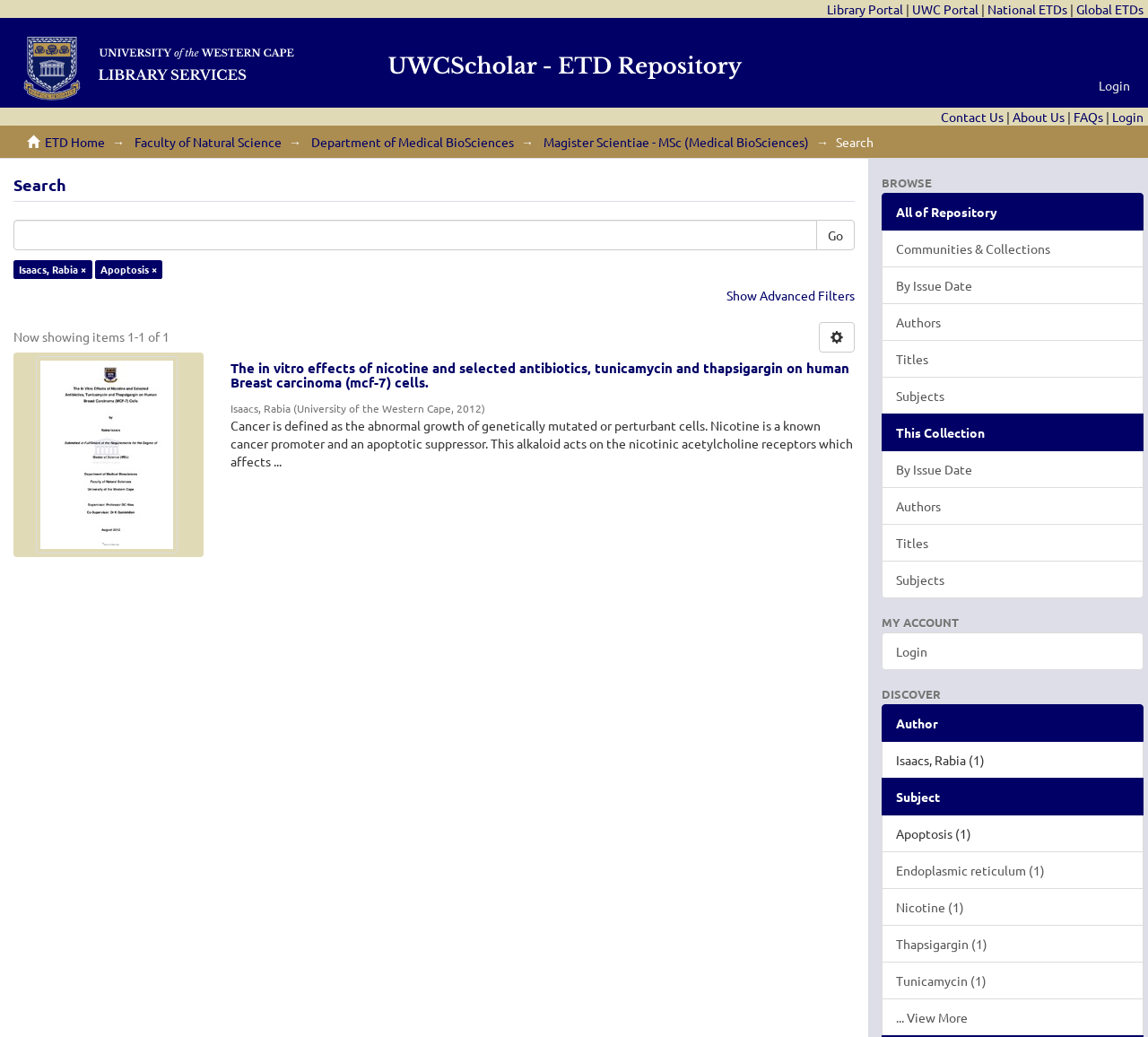Indicate the bounding box coordinates of the clickable region to achieve the following instruction: "Click on the 'Go' button."

[0.711, 0.212, 0.744, 0.242]